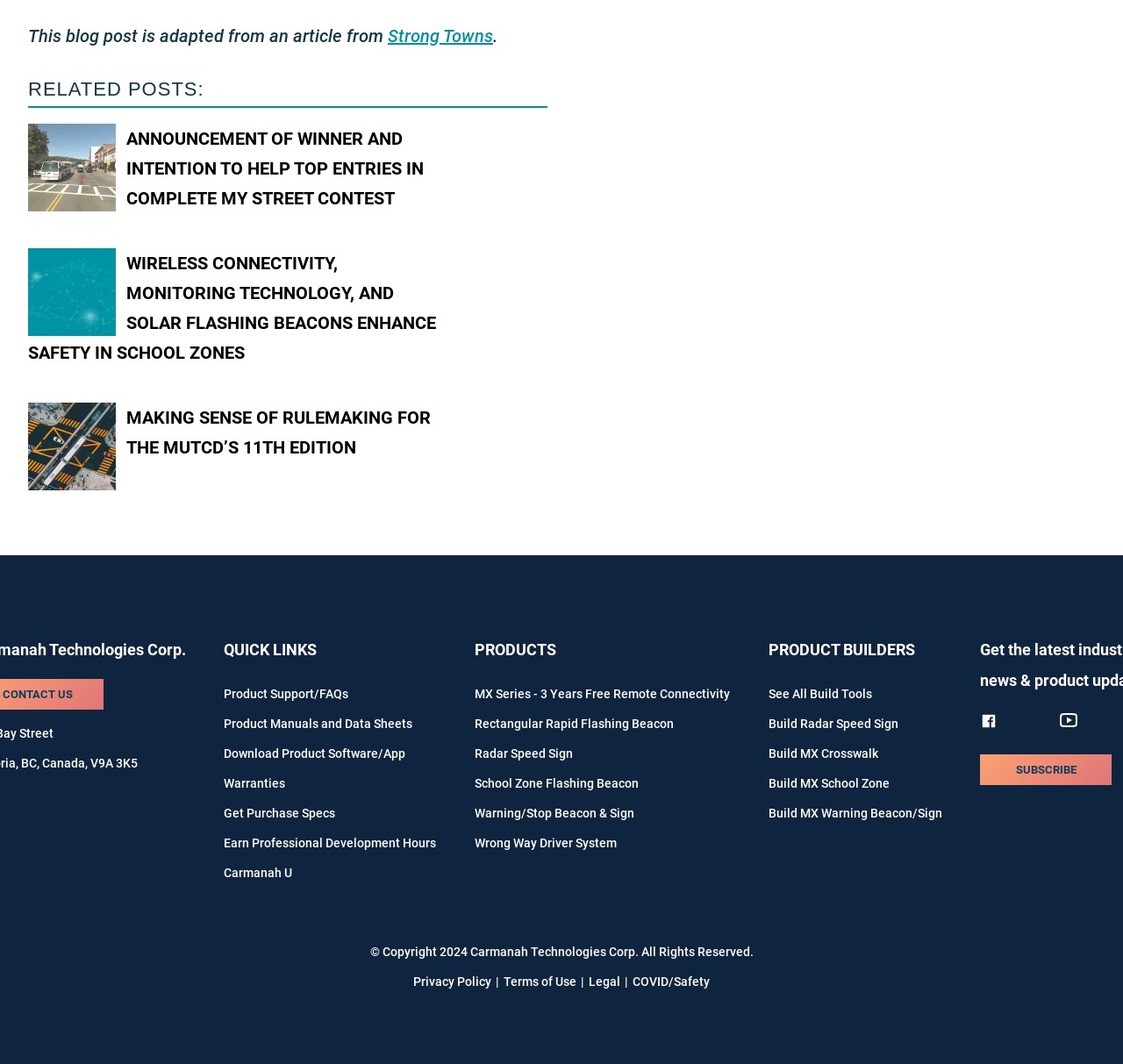Given the description of the UI element: "Warning/Stop Beacon & Sign", predict the bounding box coordinates in the form of [left, top, right, bottom], with each value being a float between 0 and 1.

[0.423, 0.758, 0.565, 0.771]